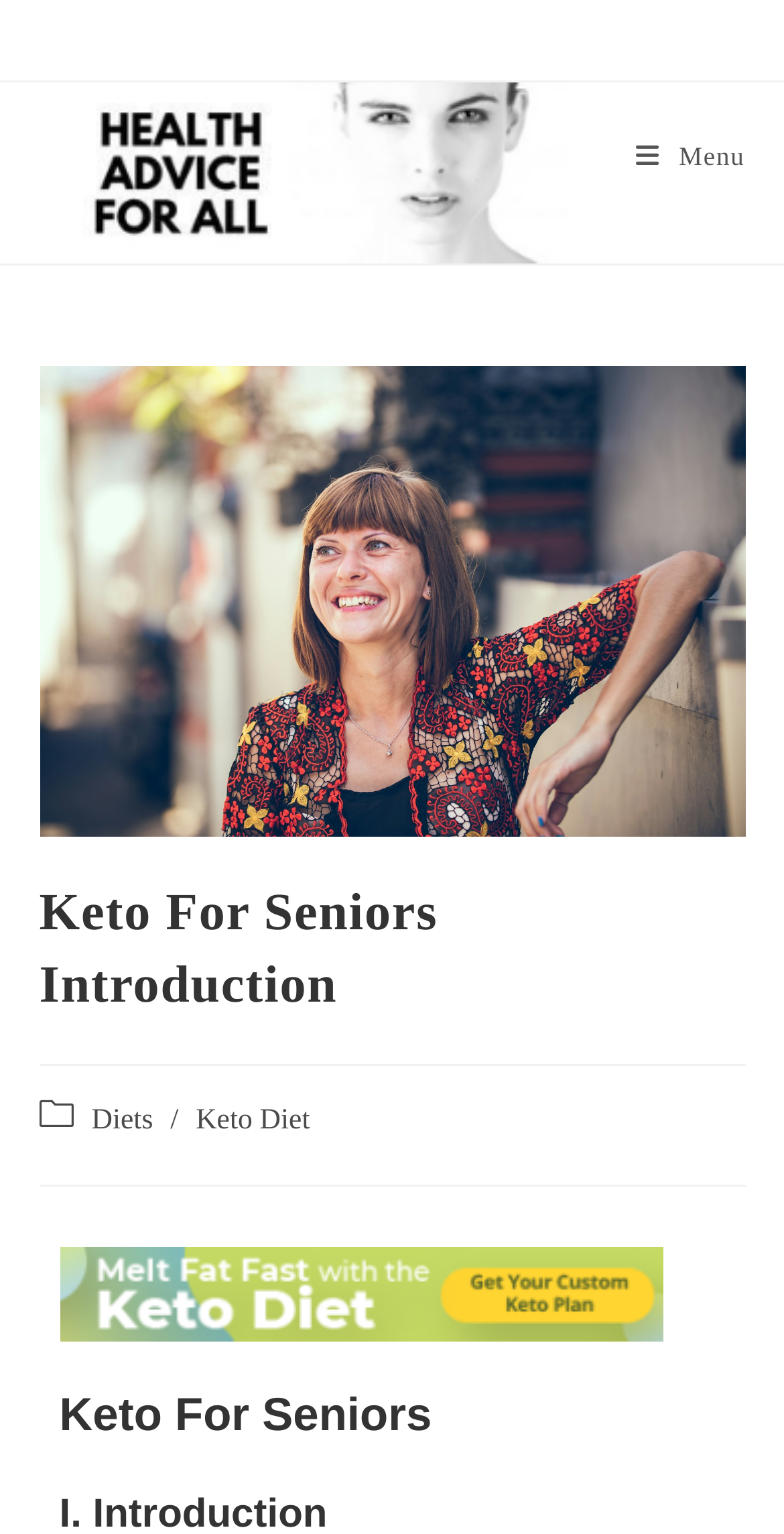What type of image is displayed on this webpage?
Please provide a single word or phrase as the answer based on the screenshot.

Introduction image